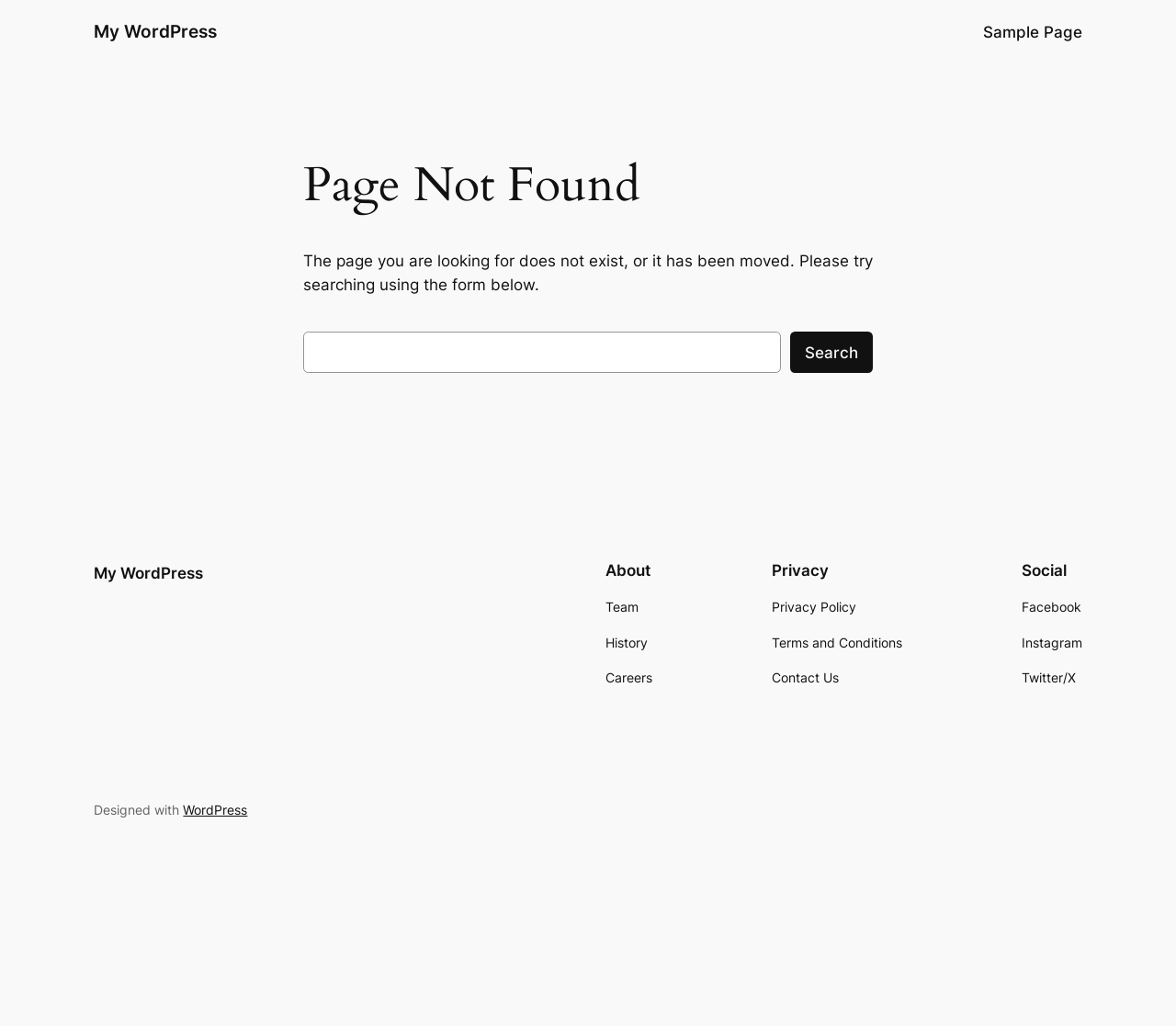Identify the bounding box coordinates for the element that needs to be clicked to fulfill this instruction: "Visit My WordPress". Provide the coordinates in the format of four float numbers between 0 and 1: [left, top, right, bottom].

[0.08, 0.02, 0.185, 0.041]